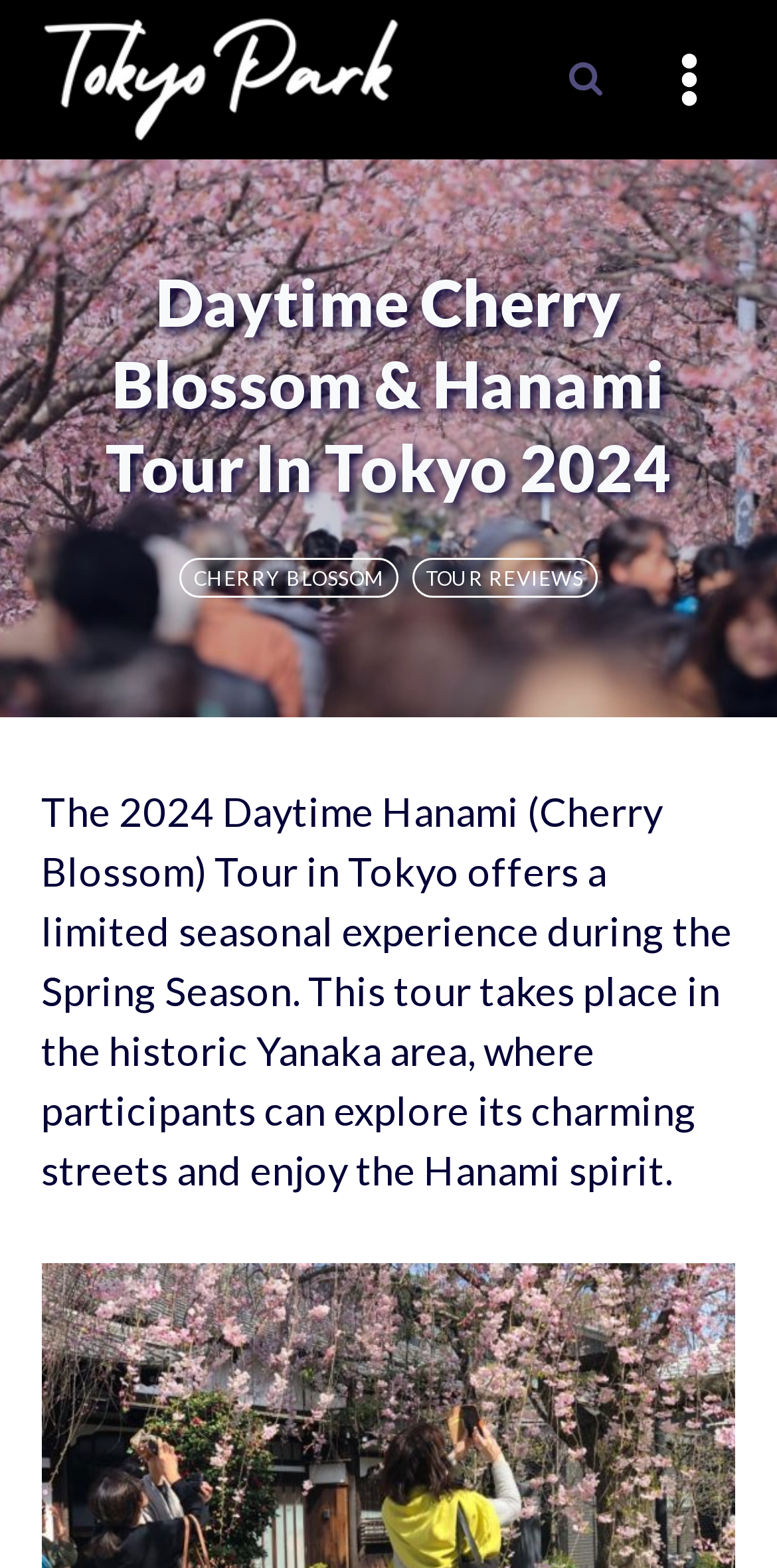Can you determine the main header of this webpage?

Daytime Cherry Blossom & Hanami Tour In Tokyo 2024